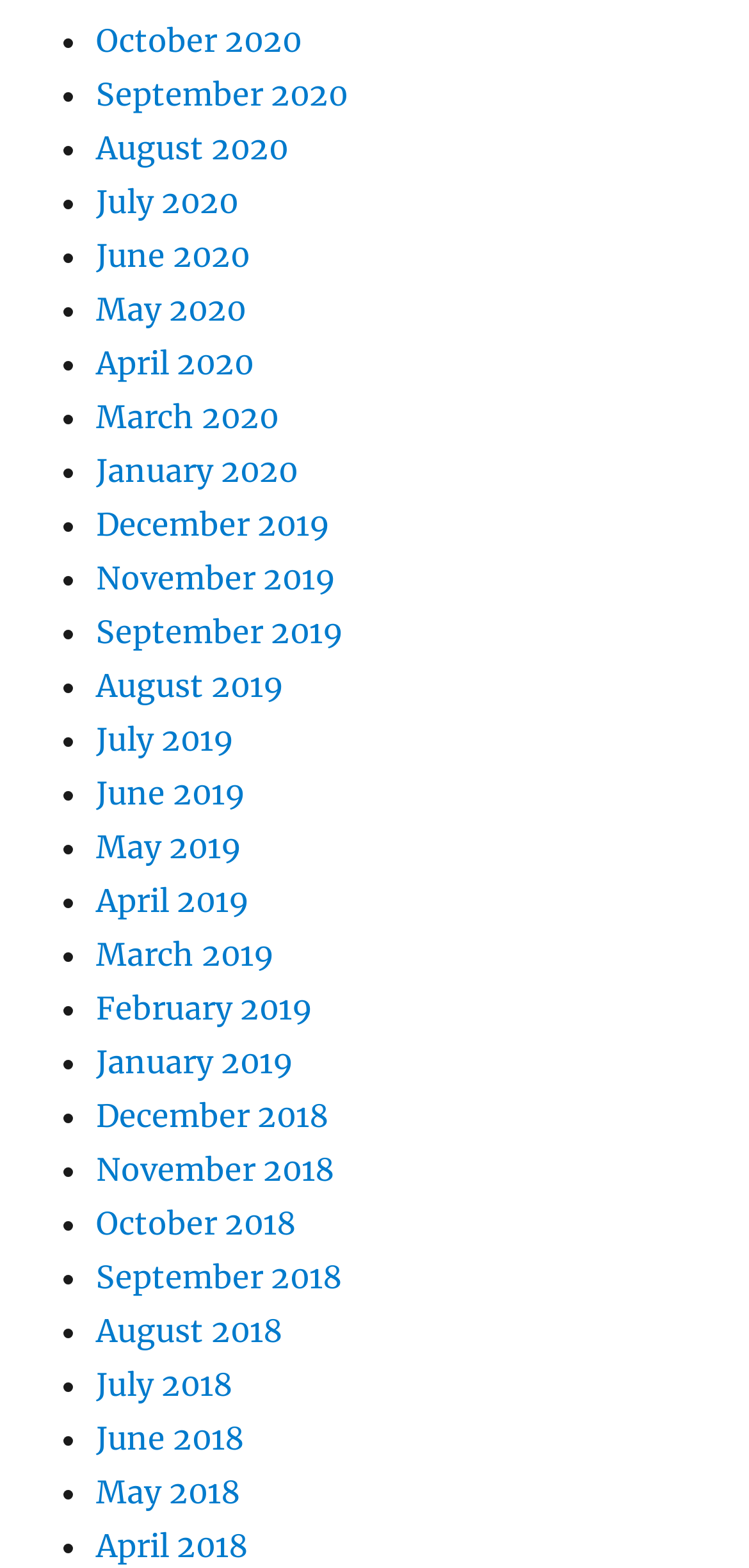Use a single word or phrase to respond to the question:
How many list markers are on this webpage?

289